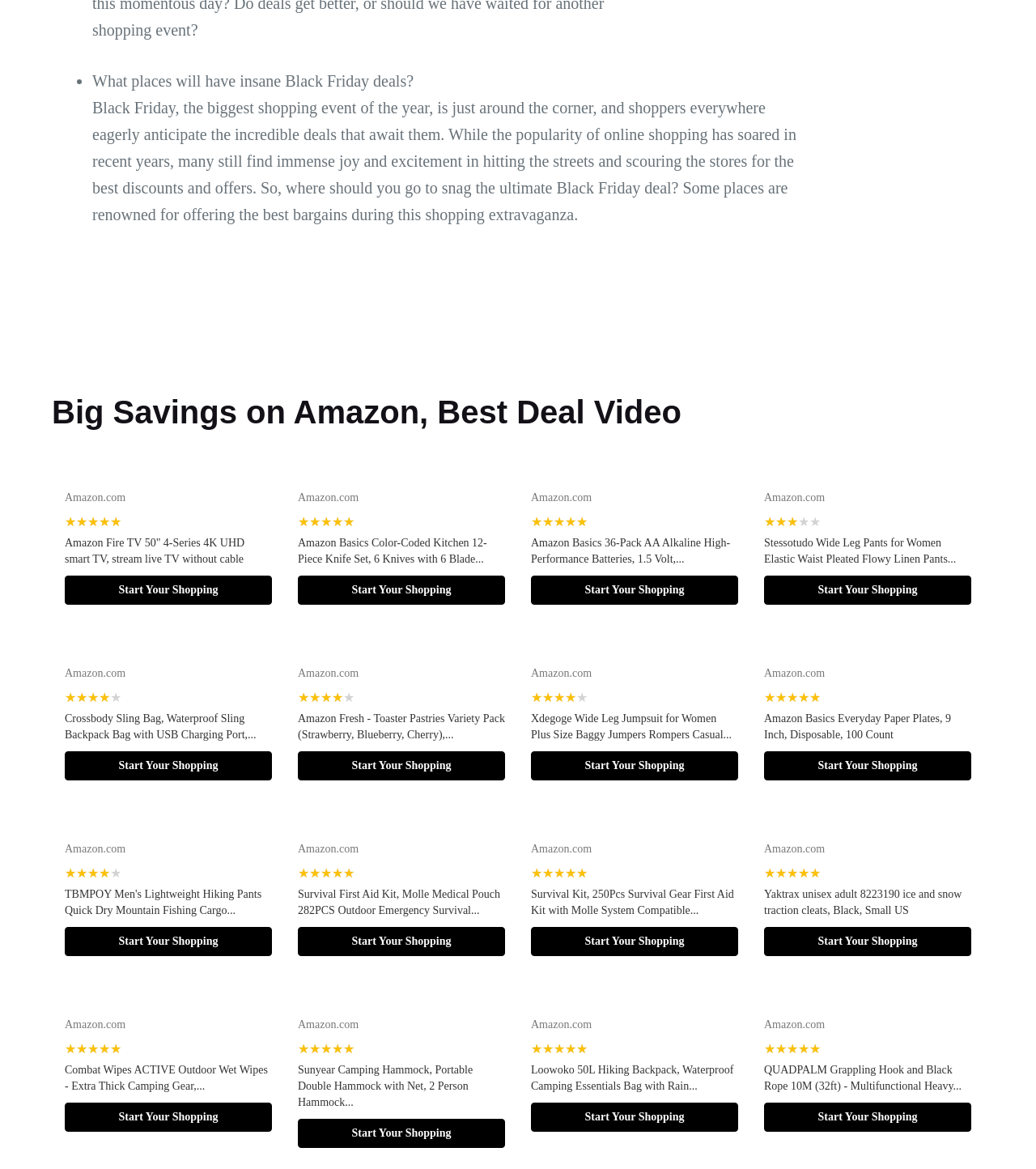Identify the bounding box coordinates for the element that needs to be clicked to fulfill this instruction: "Start shopping on Amazon". Provide the coordinates in the format of four float numbers between 0 and 1: [left, top, right, bottom].

[0.062, 0.492, 0.262, 0.517]